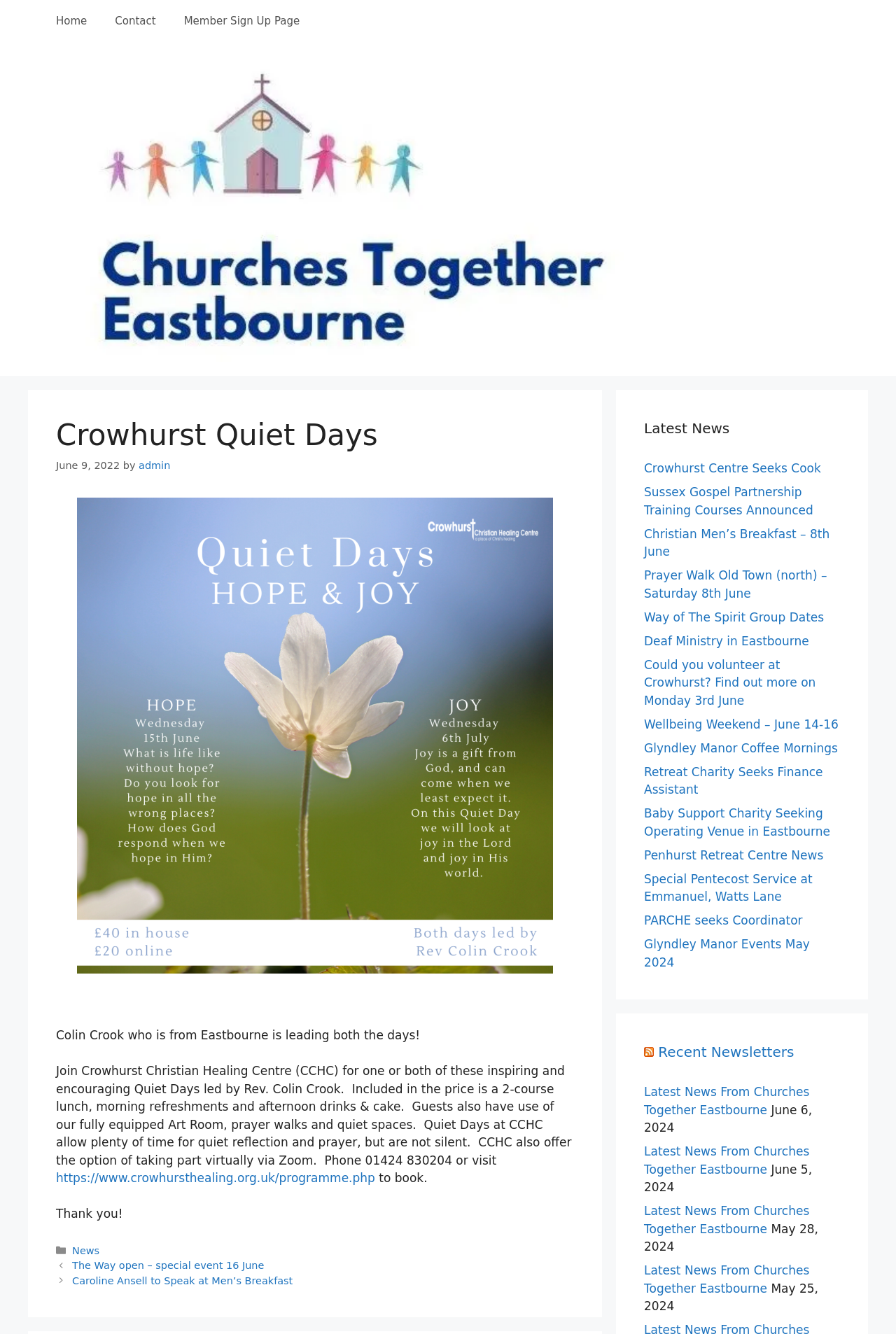Answer the following inquiry with a single word or phrase:
What is the topic of the latest news section?

Various news from Churches Together Eastbourne